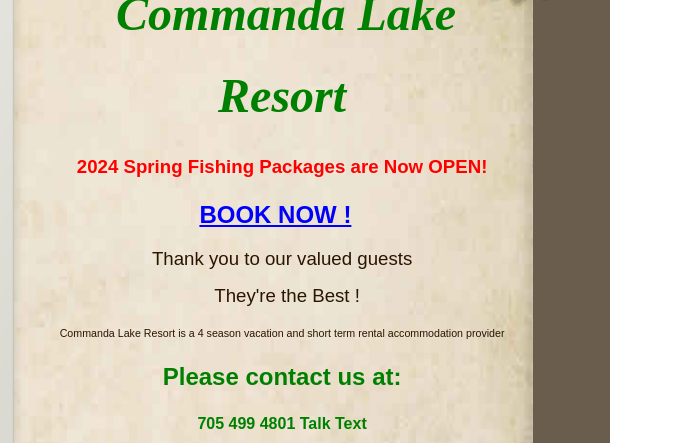Carefully observe the image and respond to the question with a detailed answer:
What is the purpose of the phone number at the bottom?

The phone number is provided at the bottom of the image, along with other contact information, to allow potential guests to inquire about the resort and its offerings, as mentioned in the caption.